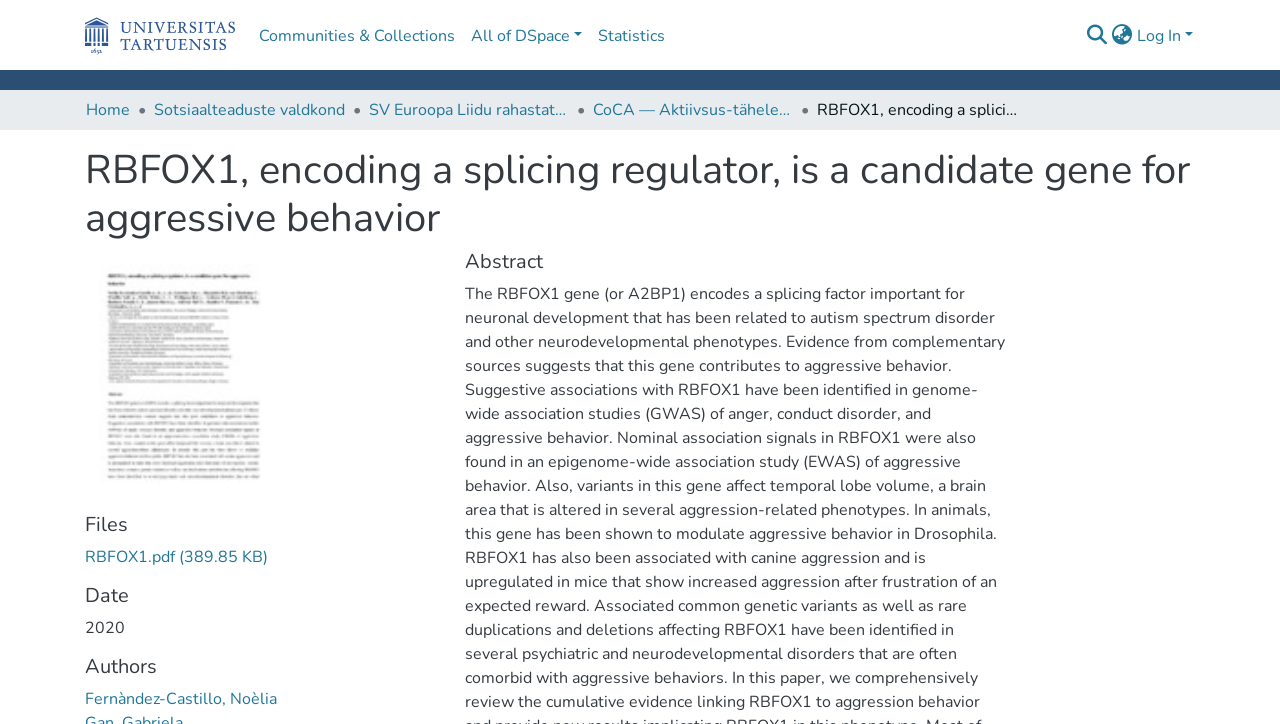What is the file type of the downloadable file? From the image, respond with a single word or brief phrase.

pdf